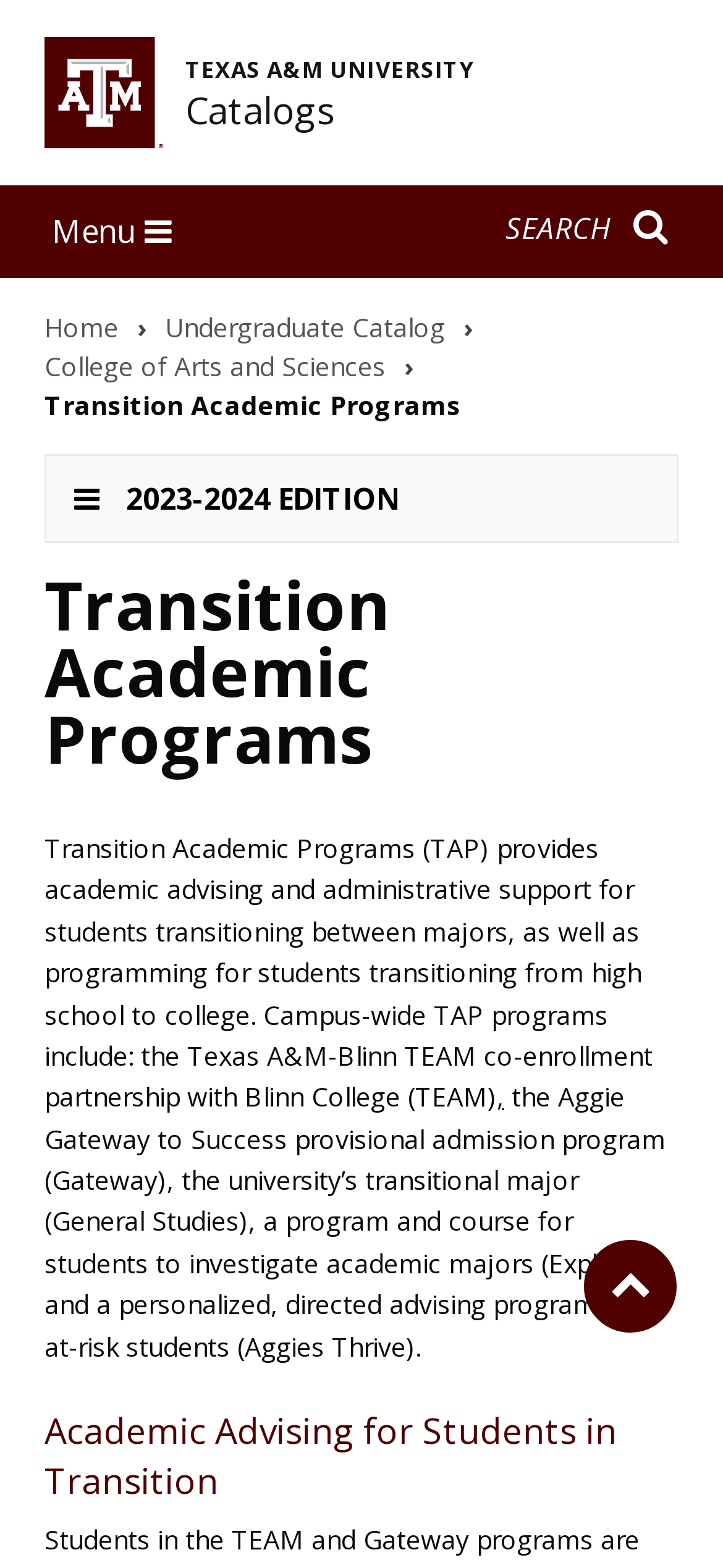Please identify the bounding box coordinates of the clickable area that will allow you to execute the instruction: "Go to Texas A&M University homepage".

[0.062, 0.024, 0.226, 0.095]